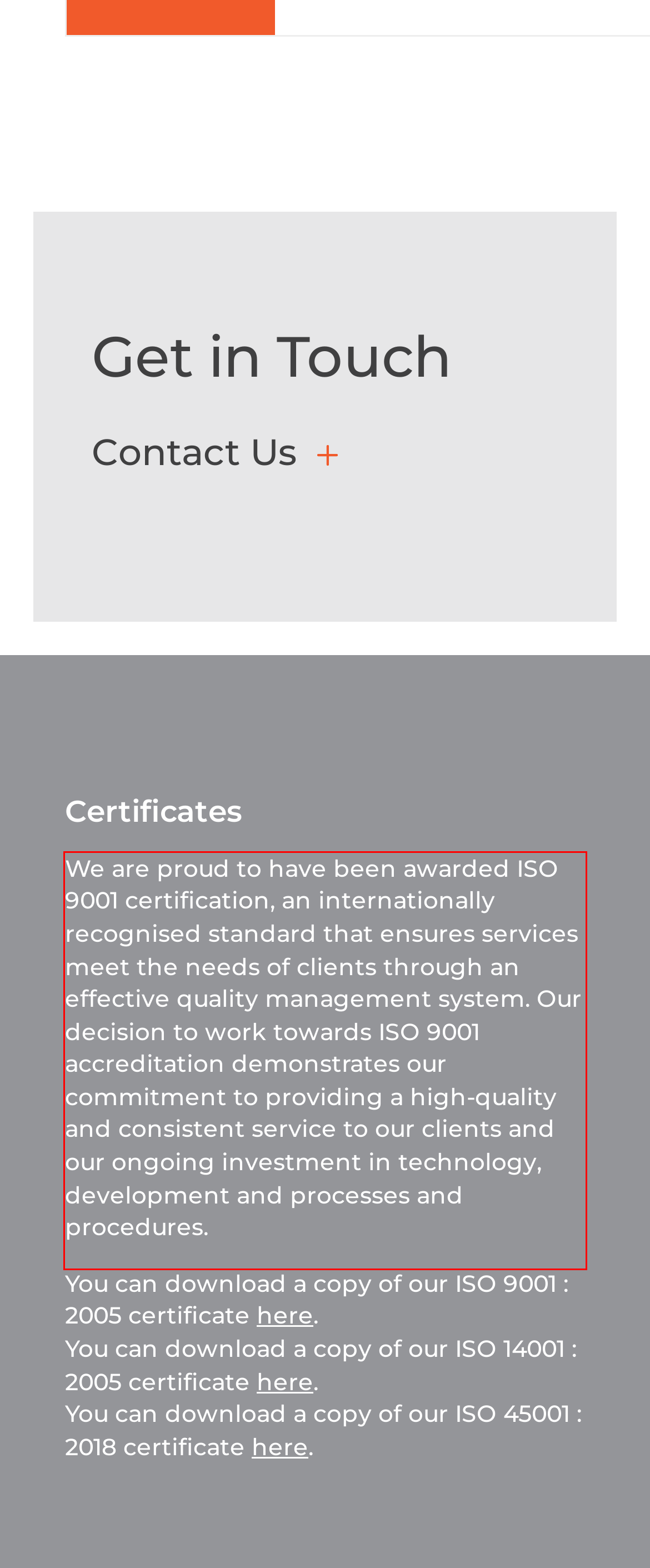Analyze the screenshot of the webpage that features a red bounding box and recognize the text content enclosed within this red bounding box.

We are proud to have been awarded ISO 9001 certification, an internationally recognised standard that ensures services meet the needs of clients through an effective quality management system. Our decision to work towards ISO 9001 accreditation demonstrates our commitment to providing a high-quality and consistent service to our clients and our ongoing investment in technology, development and processes and procedures.